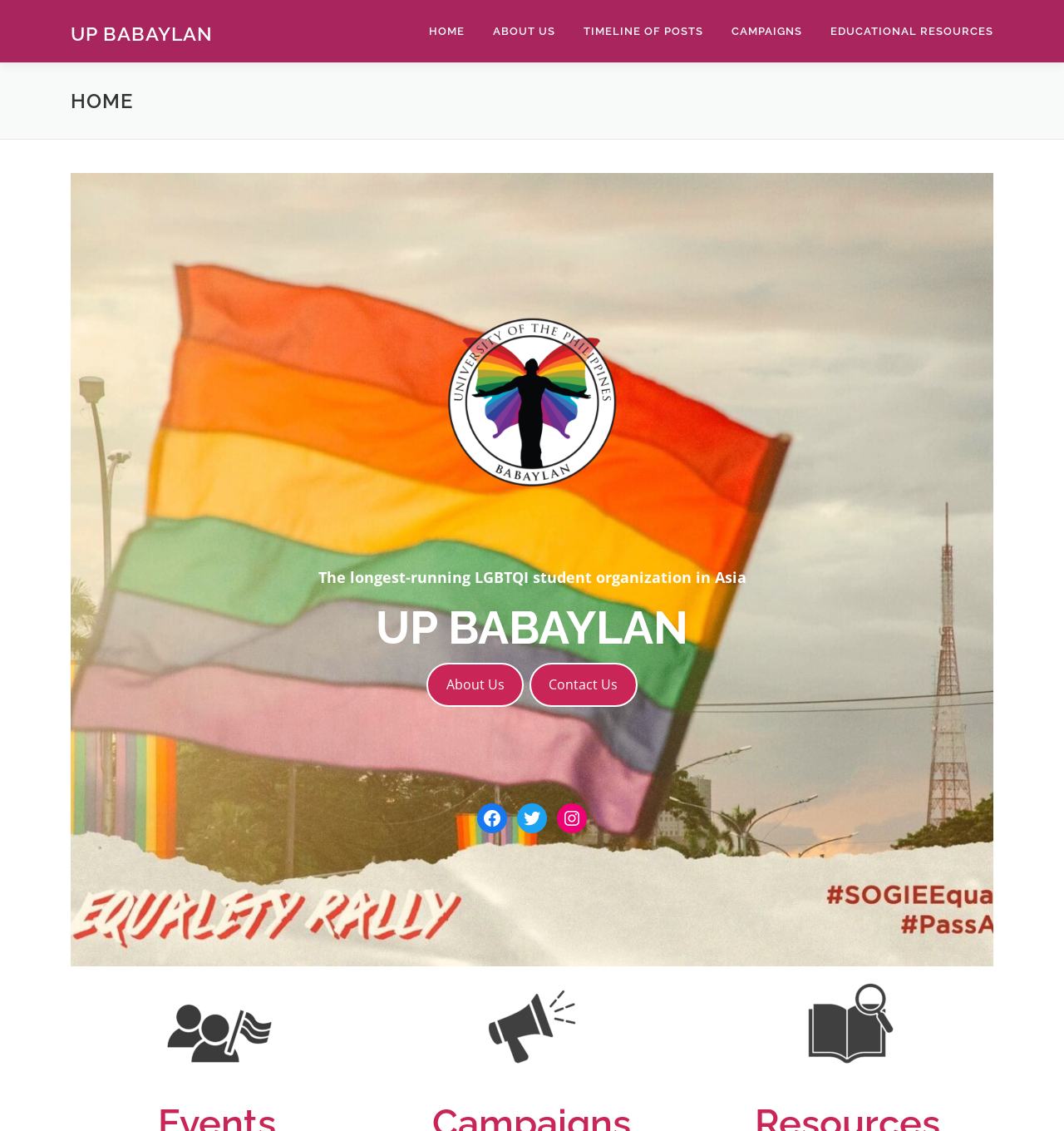Present a detailed account of what is displayed on the webpage.

The webpage is titled "UP BABAYLAN" and appears to be the website of a student organization. At the top, there is a heading with the same title, "UP BABAYLAN", which is also a link. Below this, there is a row of links to different sections of the website, including "HOME", "ABOUT US", "TIMELINE OF POSTS", "CAMPAIGNS", and "EDUCATIONAL RESOURCES".

The main content of the page is divided into sections. The first section is headed by "HOME" and contains a figure, likely an image, and a paragraph of text that describes the organization as "the longest-running LGBTQI student organization in Asia". Below this, there are links to "About Us", "Contact Us", and the organization's social media profiles on Facebook, Twitter, and Instagram.

At the bottom of the page, there are three figures, likely images, each with a link. These images are arranged horizontally across the page.